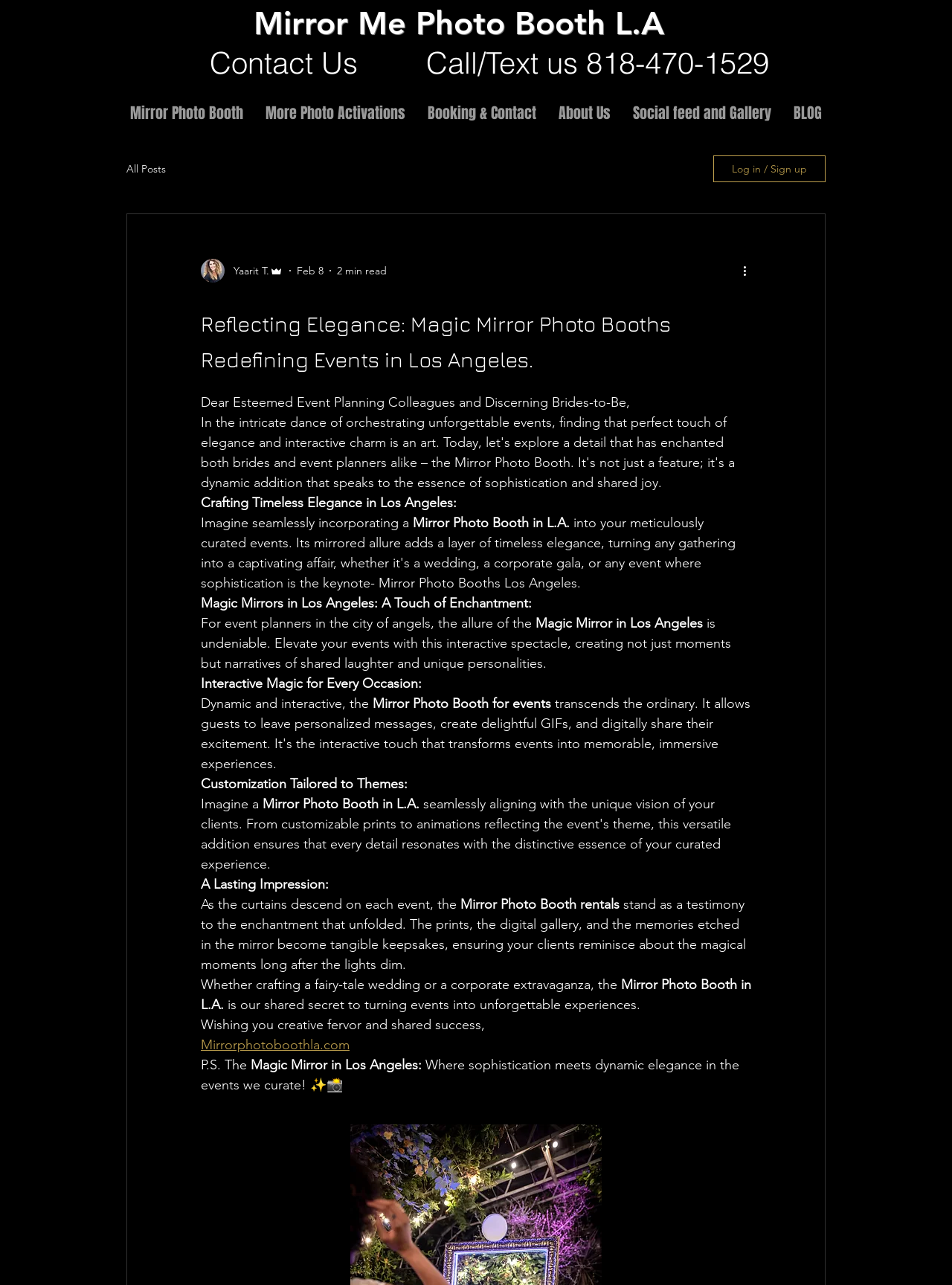Please provide a comprehensive response to the question below by analyzing the image: 
What is the tone of the webpage?

I found the tone of the webpage by reading the text and looking at the overall design of the webpage, which suggests a sense of elegance and charm.